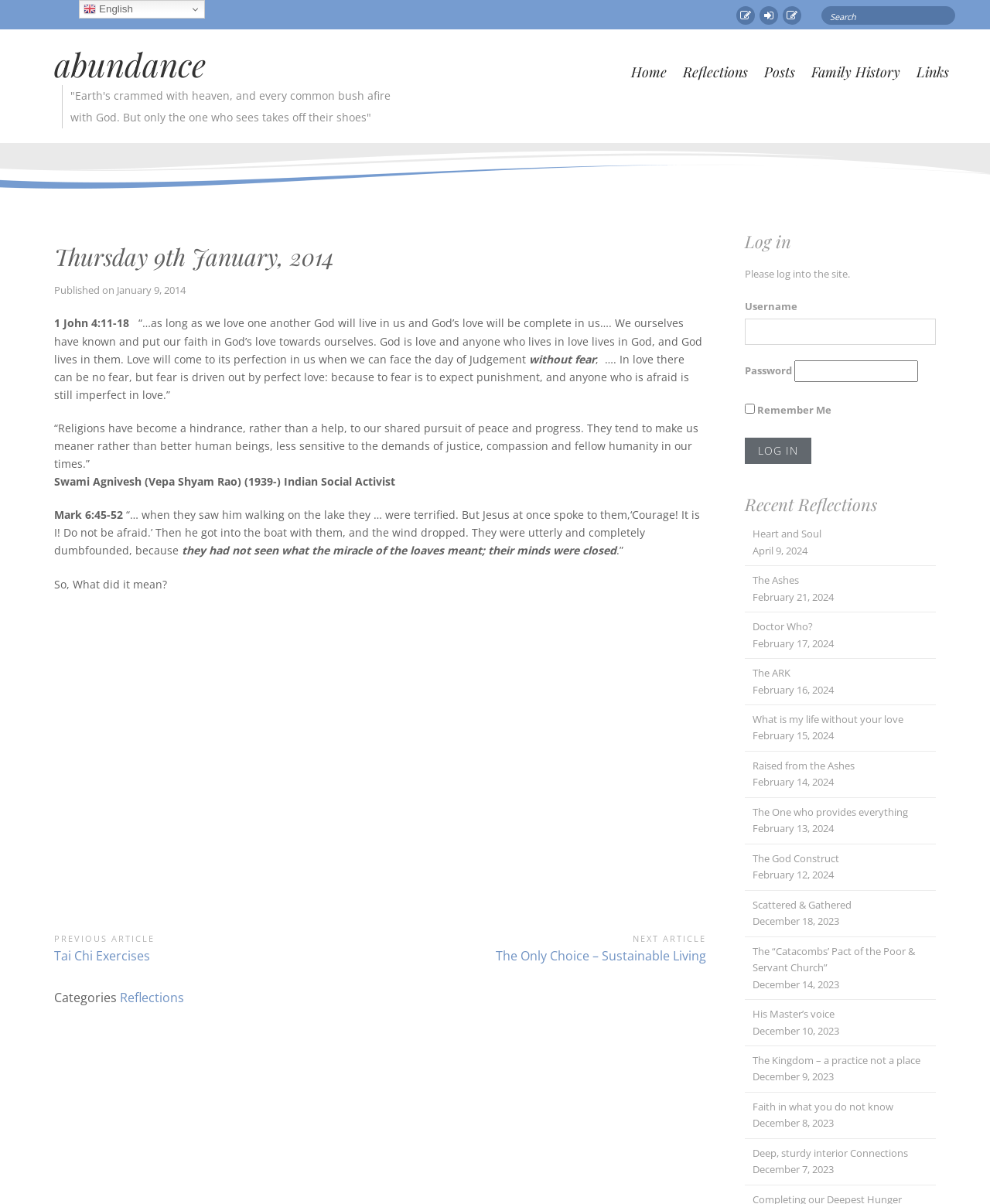Determine the coordinates of the bounding box that should be clicked to complete the instruction: "Read the article 'Heart and Soul'". The coordinates should be represented by four float numbers between 0 and 1: [left, top, right, bottom].

[0.76, 0.438, 0.829, 0.449]